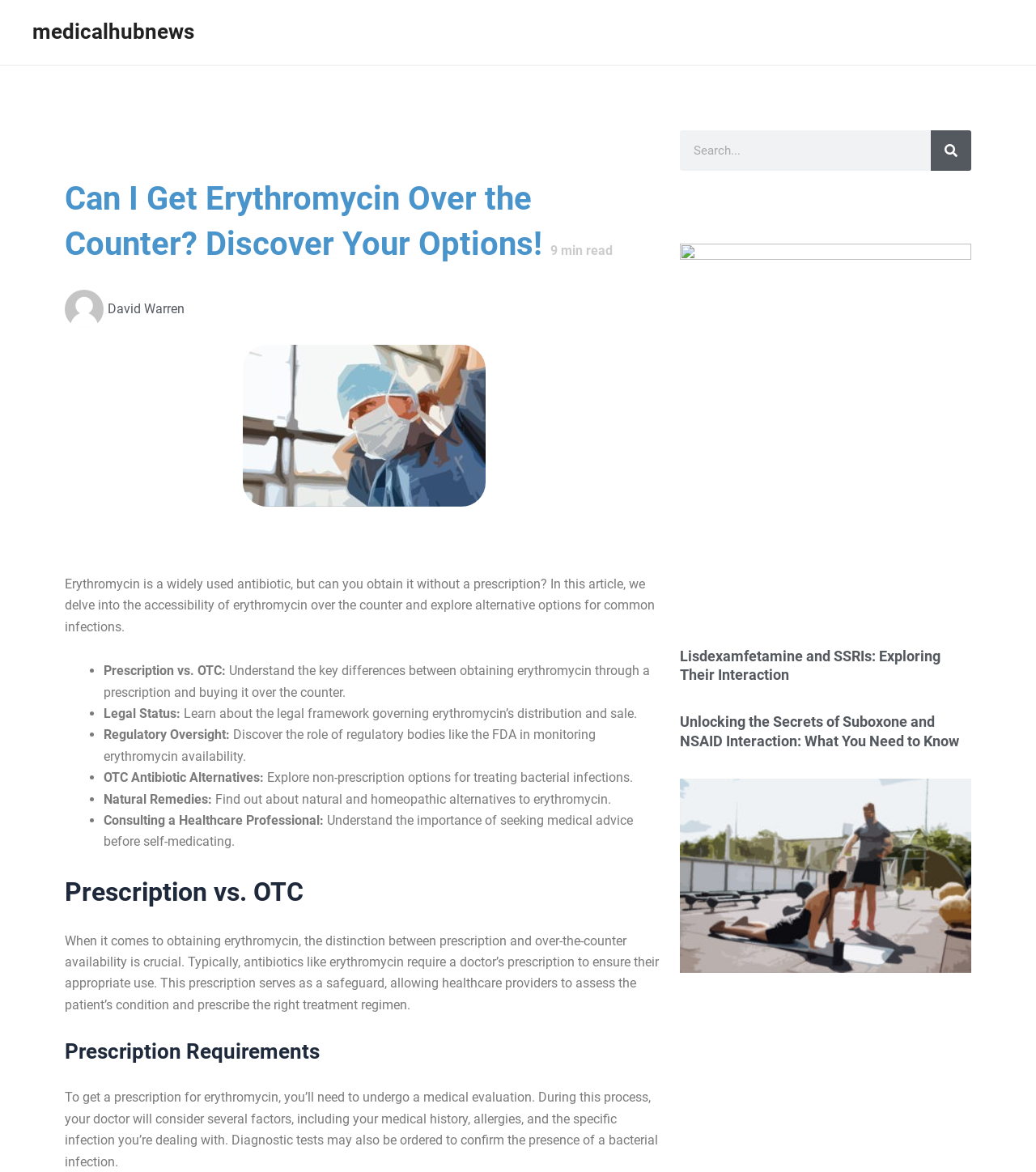Please identify the bounding box coordinates of the element's region that needs to be clicked to fulfill the following instruction: "Click on the link to David Warren's profile". The bounding box coordinates should consist of four float numbers between 0 and 1, i.e., [left, top, right, bottom].

[0.062, 0.247, 0.178, 0.28]